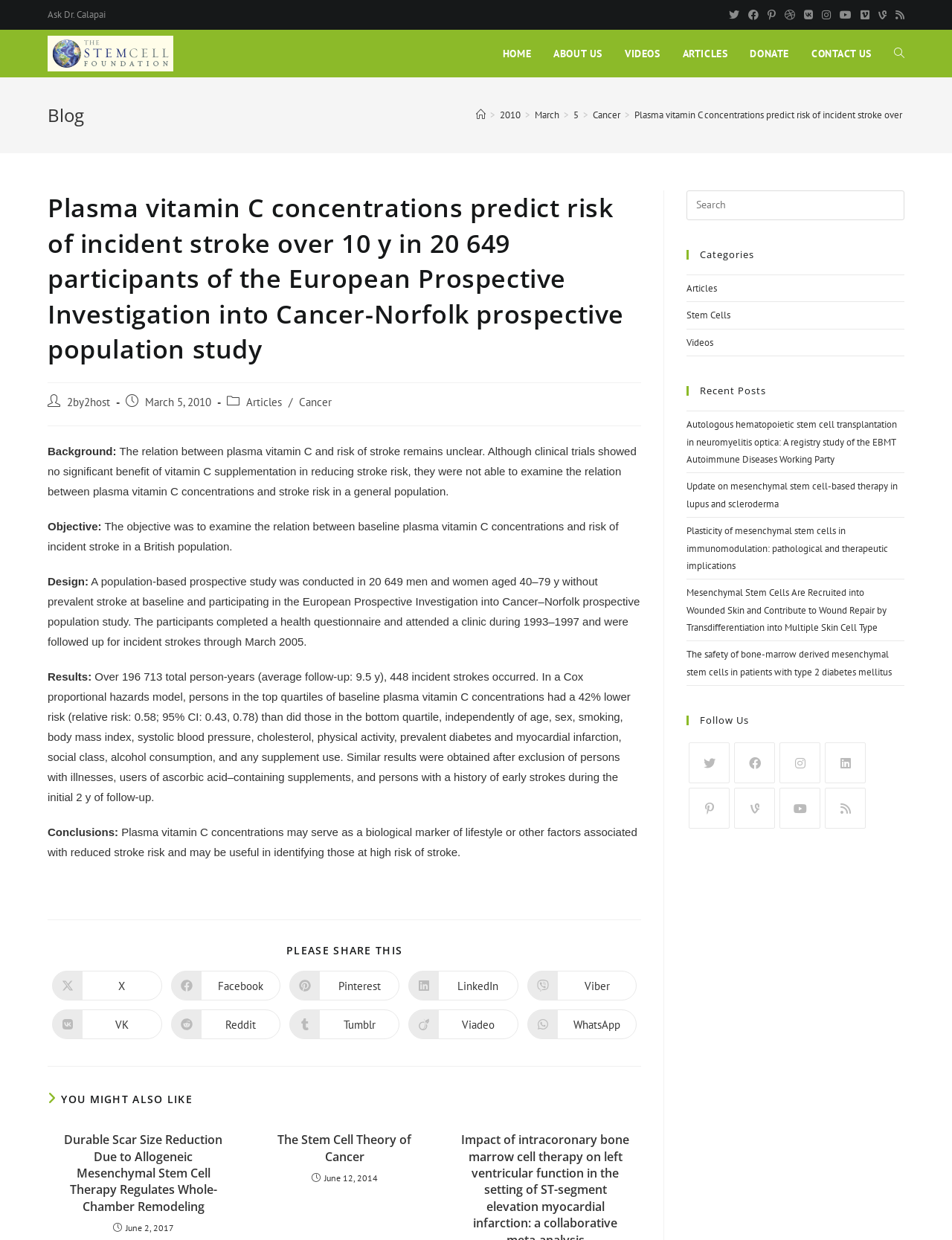Pinpoint the bounding box coordinates of the element you need to click to execute the following instruction: "Share this content on Facebook". The bounding box should be represented by four float numbers between 0 and 1, in the format [left, top, right, bottom].

[0.179, 0.783, 0.295, 0.807]